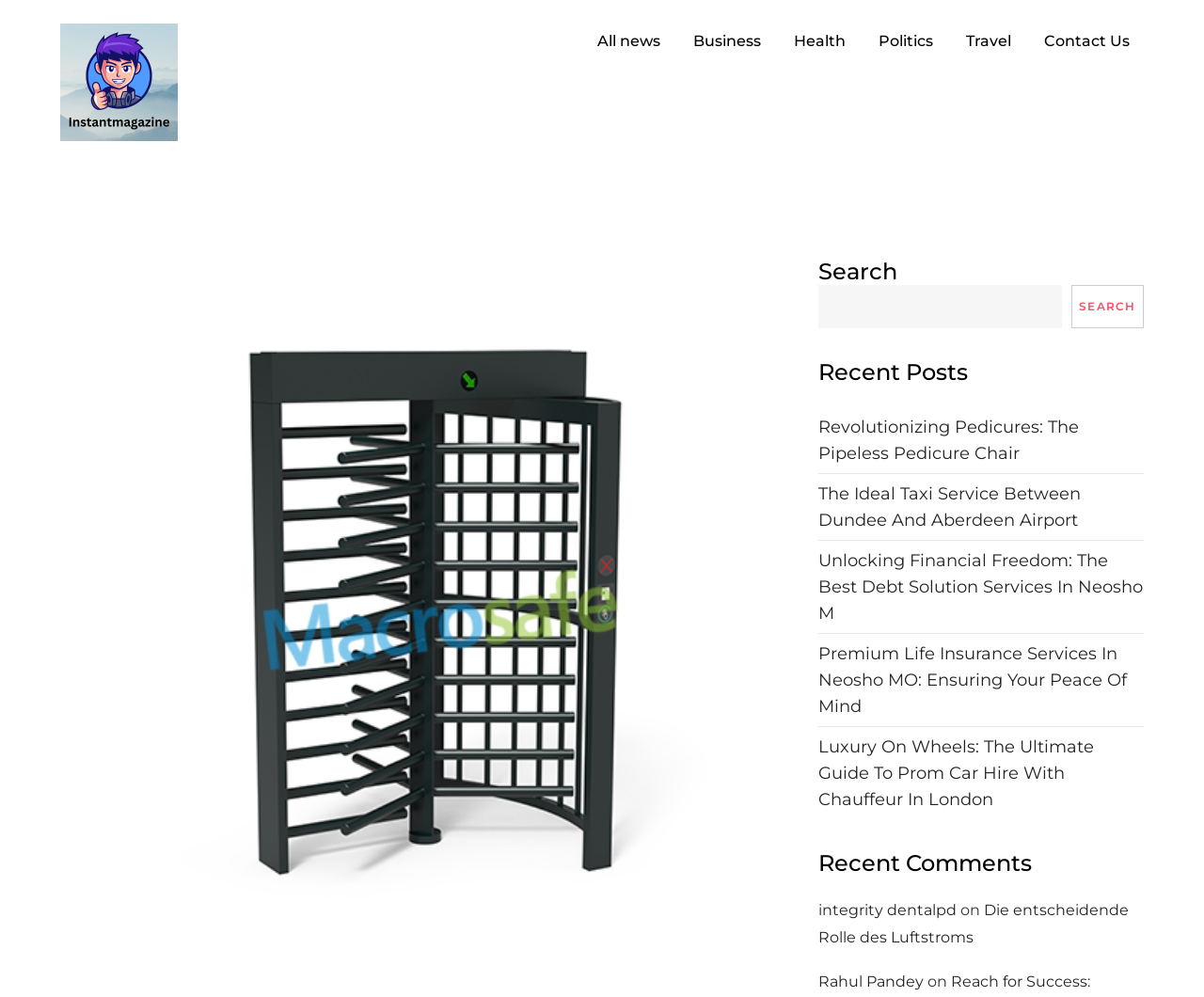Describe every aspect of the webpage comprehensively.

This webpage is about Instantmagazine, a news and article publication platform. At the top left corner, there is a logo of Instantmagazine, which is a square image with a link to the homepage. Next to the logo, there is a link to the homepage with the text "Instantmagazine".

Below the logo, there is a navigation menu with links to different categories, including "All news", "Business", "Health", "Politics", "Travel", and "Contact Us". These links are aligned horizontally and take up about half of the screen width.

On the right side of the navigation menu, there is a search bar with a search button. The search bar has a placeholder text "Search" and a button with the text "SEARCH".

Below the navigation menu, there is a section titled "Recent Posts" with five article links. The article titles include "Revolutionizing Pedicures: The Pipeless Pedicure Chair", "The Ideal Taxi Service Between Dundee And Aberdeen Airport", and others. These links are stacked vertically and take up about half of the screen width.

Further down, there is a section titled "Recent Comments" with no visible content. At the very bottom of the page, there is a footer section with links to external websites, including "integrity dentalpd" and "Die entscheidende Rolle des Luftstroms", as well as a link to an author's profile, "Rahul Pandey".